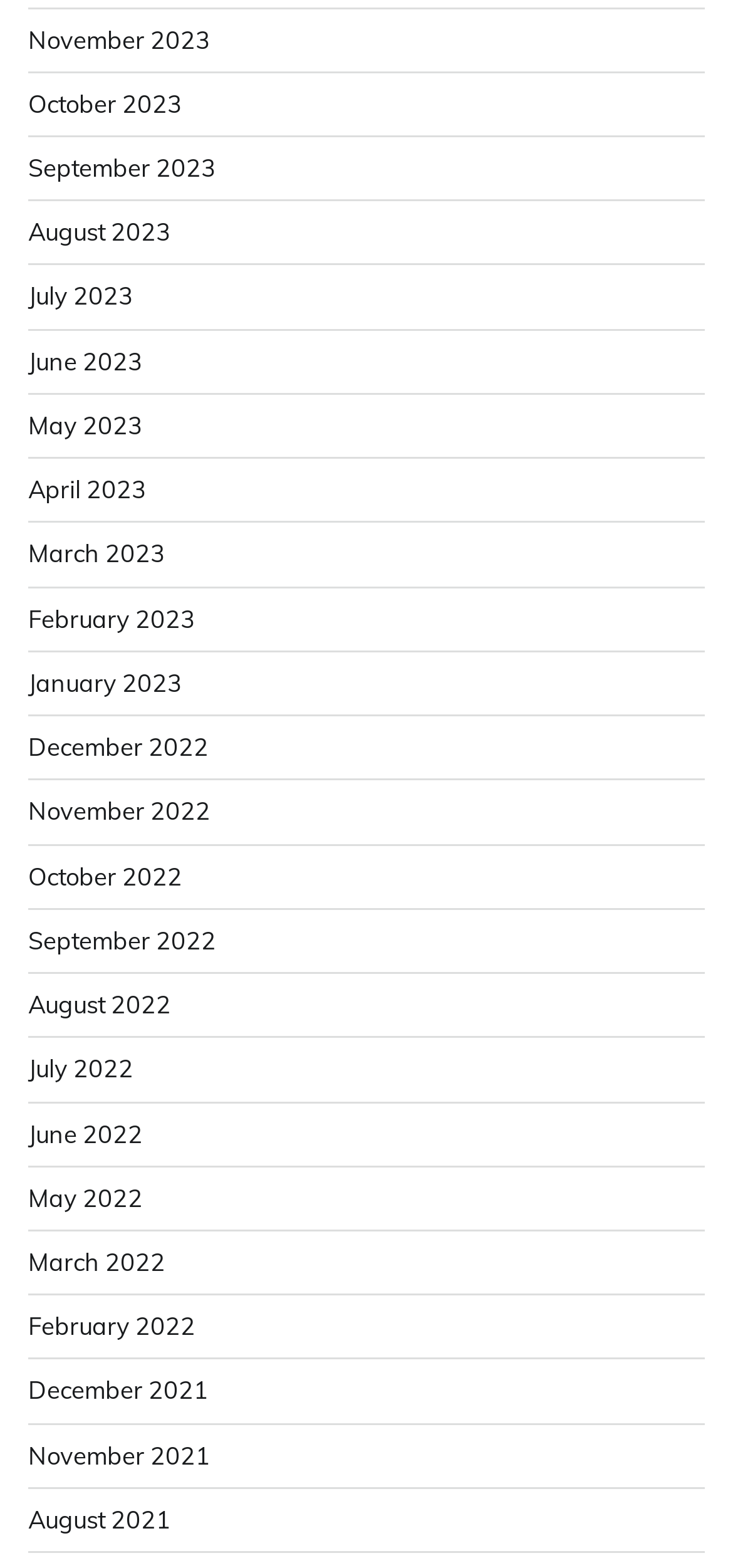Please locate the bounding box coordinates of the element that should be clicked to complete the given instruction: "View January 2023".

[0.038, 0.425, 0.249, 0.445]